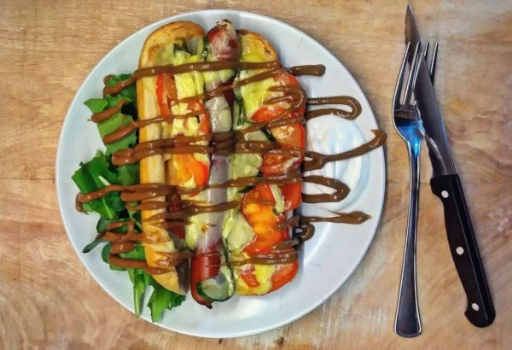Describe every significant element in the image thoroughly.

This mouth-watering image showcases an Icelandic style oven-baked hot dog, elegantly plated on a white dish. The dish features a freshly baked bun, generously filled with a variety of toppings including grilled sausages, fresh vegetables, and a drizzle of rich sauce, creating a beautiful contrast against the soft bread. Surrounding the hot dog is a bed of vibrant green lettuce, adding a refreshing touch to the presentation. The meal is served with a stainless steel fork and knife, enhancing its appetizing allure. This dish represents a creative twist on the classic hot dog, promising a delightful combination of flavors and textures. 